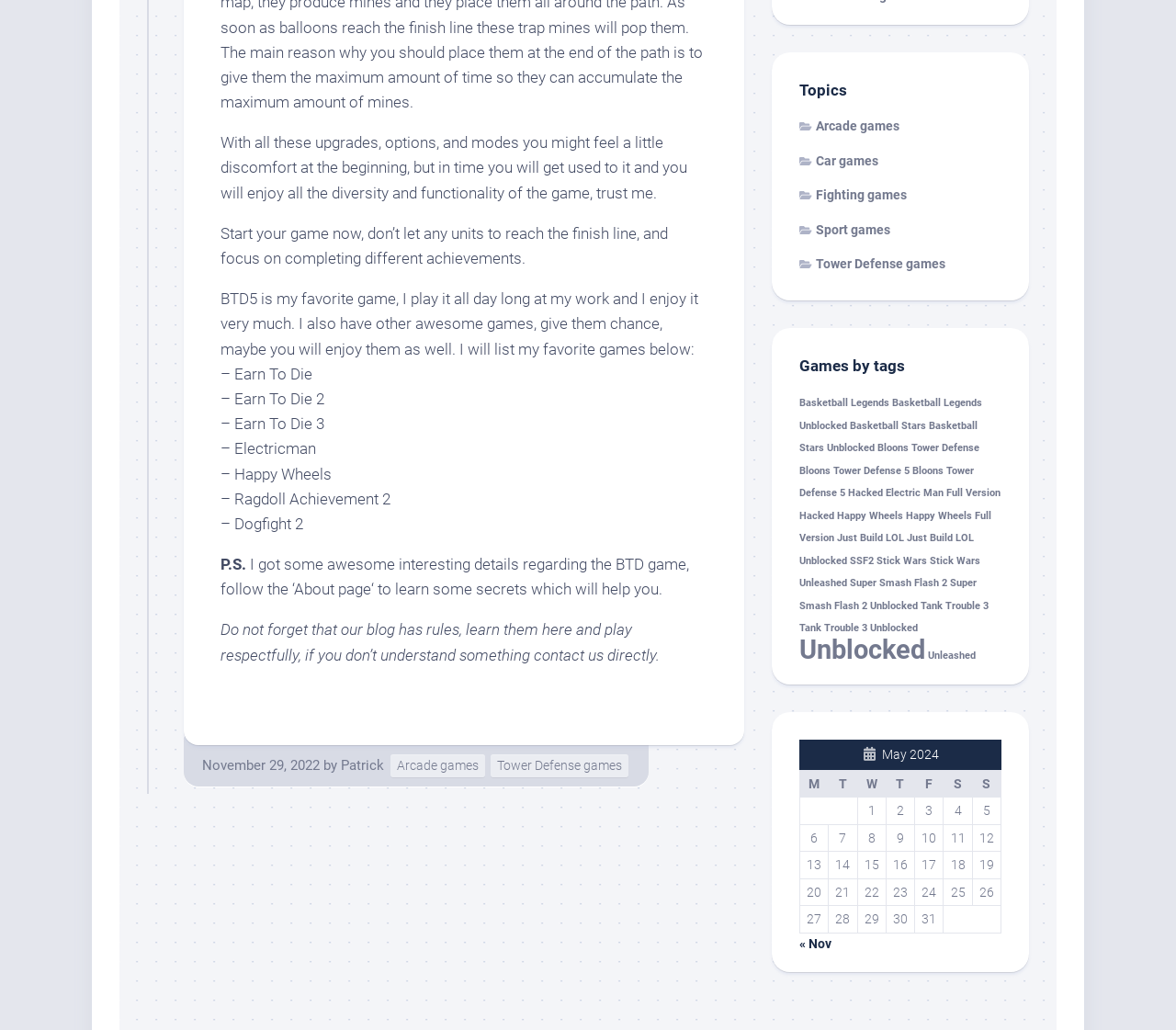Find the bounding box coordinates of the element to click in order to complete the given instruction: "Check the 'May 2024' table."

[0.68, 0.718, 0.852, 0.906]